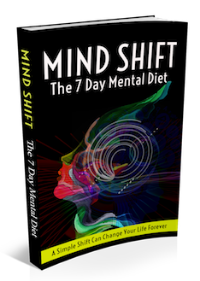Explain what is happening in the image with as much detail as possible.

The image showcases a book titled "Mind Shift: The 7 Day Mental Diet." The cover prominently features the phrase "Mind Shift" in bold, colorful letters, suggesting a focus on transformation and mental change. Accompanying text indicates that this is a guide designed to help readers implement a simple shift in mindset that could have profound impacts on their lives. The book is designed for those seeking personal development, emphasizing a structured, 7-day approach to mental wellness. This visually engaging cover captures the essence of a journey toward mental clarity and positive change.